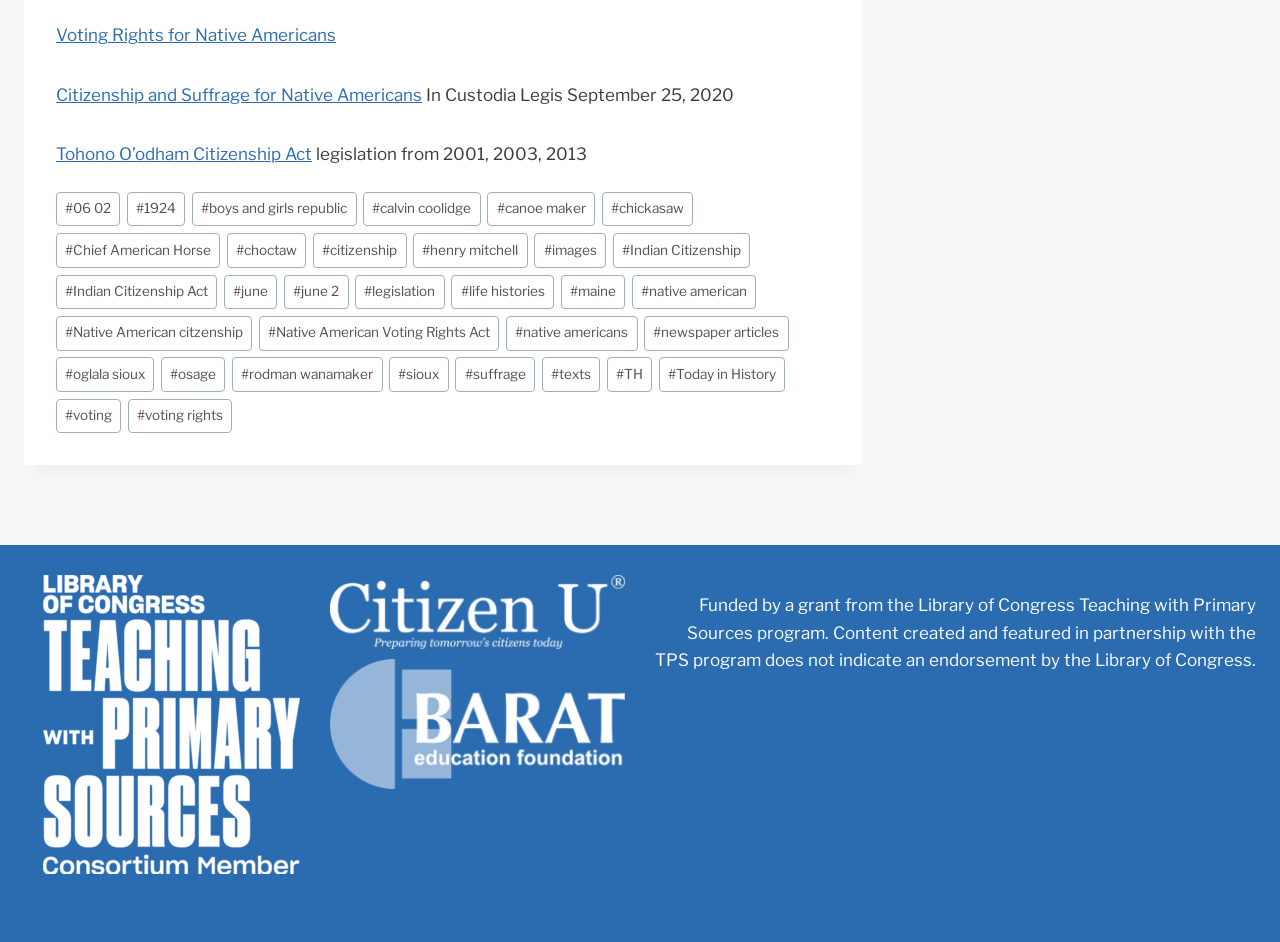Who funded the content creation on this webpage?
Kindly answer the question with as much detail as you can.

The webpage mentions that the content was 'Funded by a grant from the Library of Congress Teaching with Primary Sources program', which suggests that the Library of Congress provided financial support for the creation of the content on this webpage.